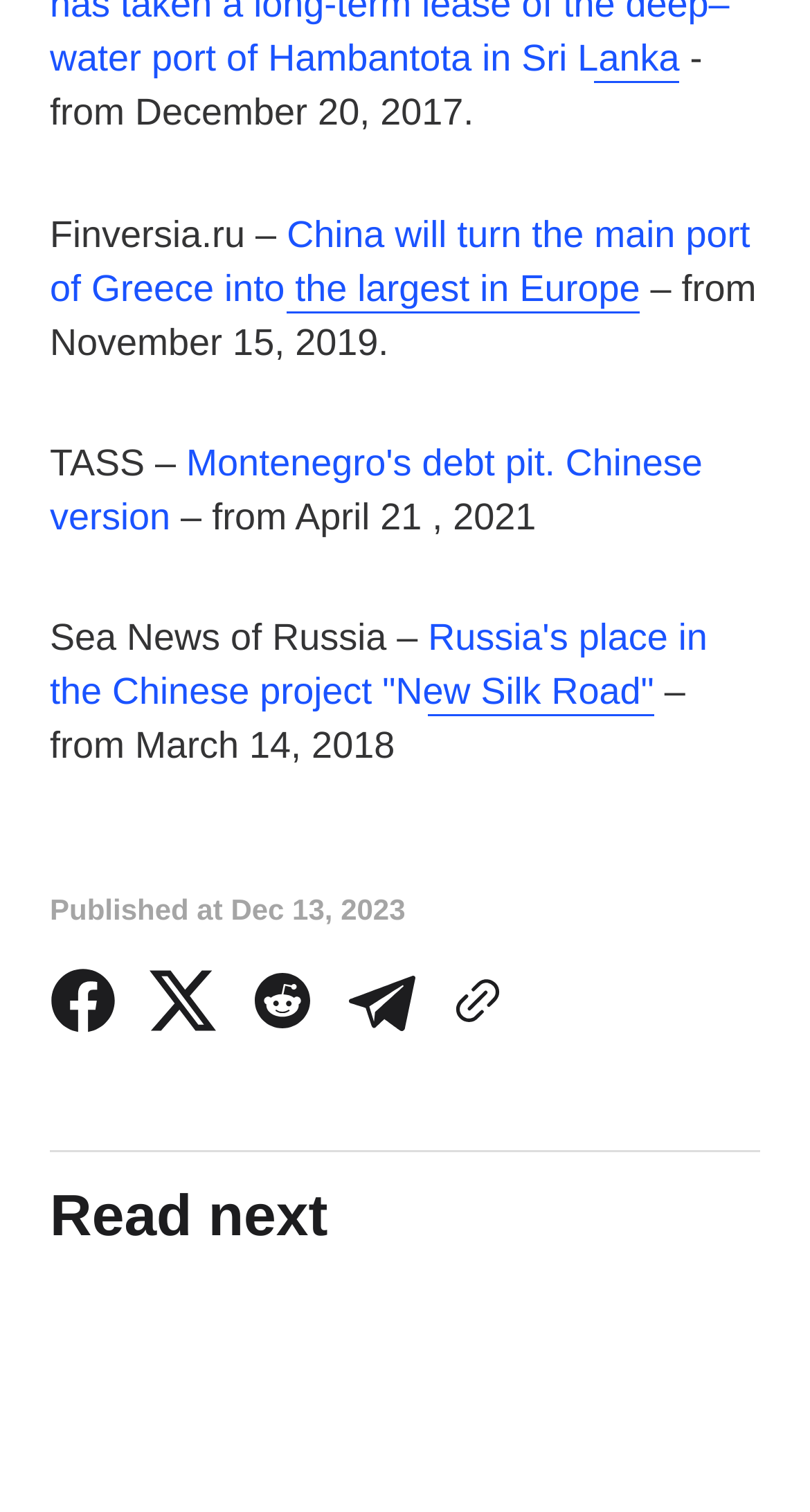How many social media platforms are available for sharing?
Based on the visual, give a brief answer using one word or a short phrase.

4